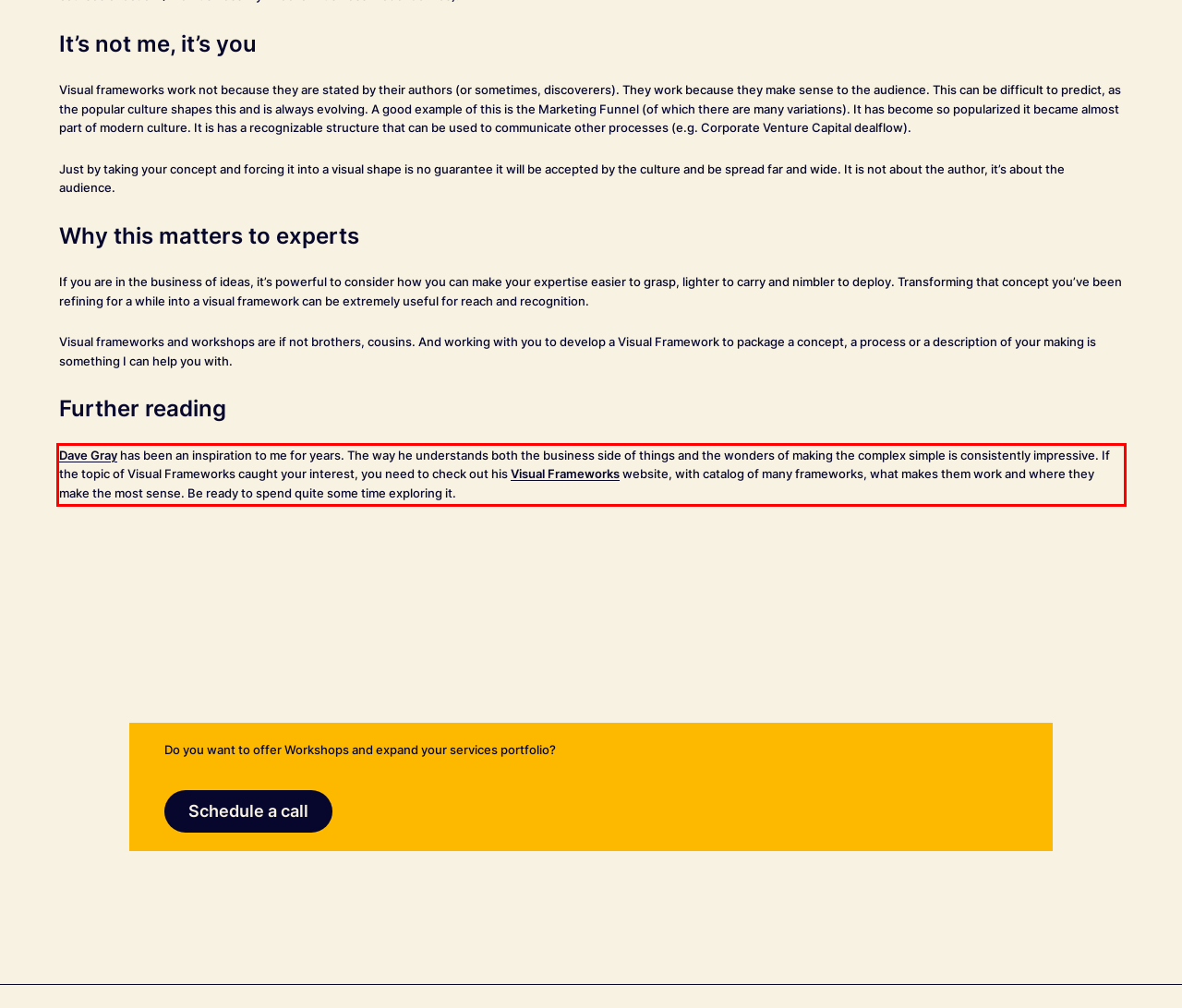You are presented with a screenshot containing a red rectangle. Extract the text found inside this red bounding box.

Dave Gray has been an inspiration to me for years. The way he understands both the business side of things and the wonders of making the complex simple is consistently impressive. If the topic of Visual Frameworks caught your interest, you need to check out his Visual Frameworks website, with catalog of many frameworks, what makes them work and where they make the most sense. Be ready to spend quite some time exploring it.